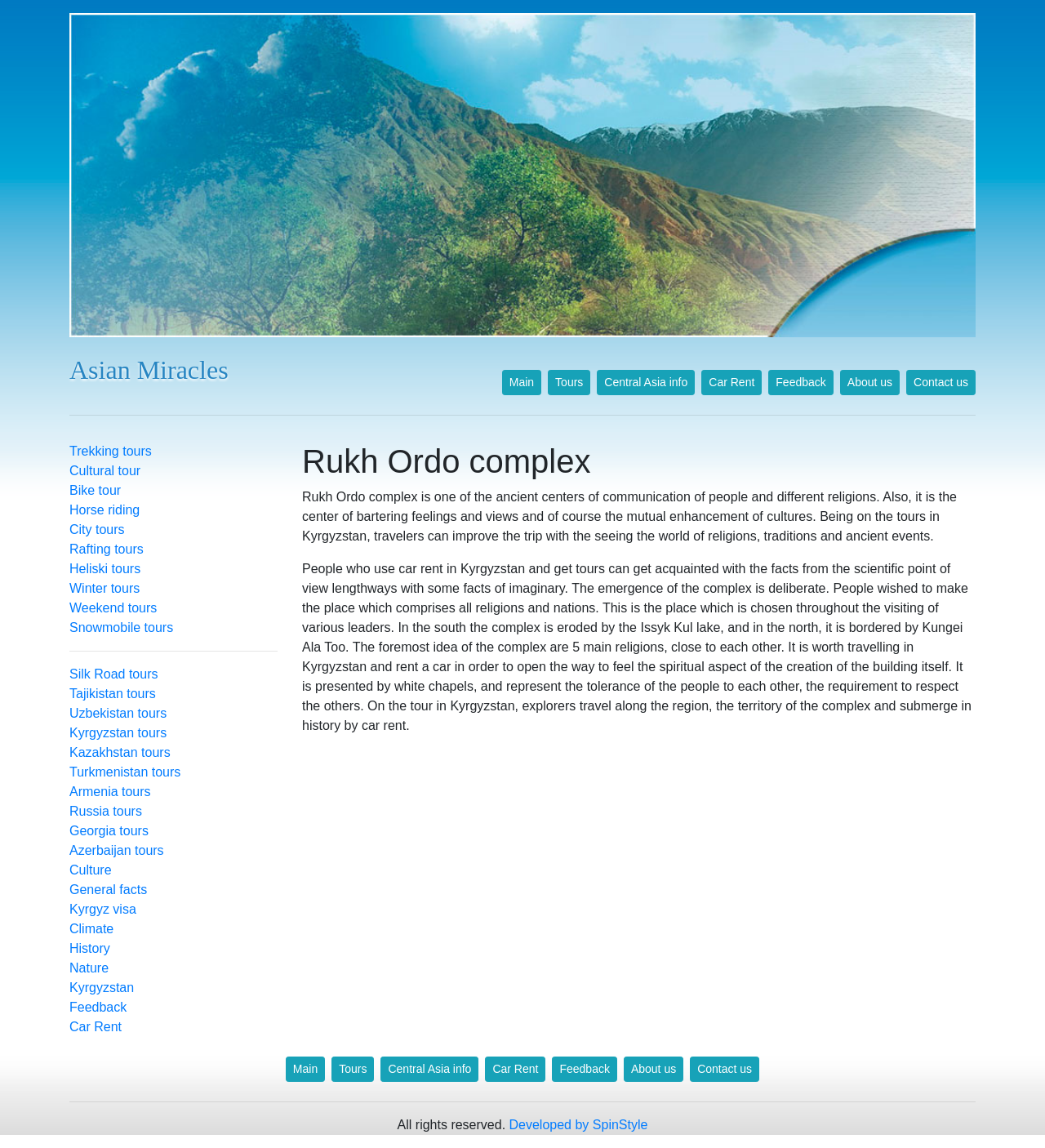Can you specify the bounding box coordinates of the area that needs to be clicked to fulfill the following instruction: "Click on the 'Contact us' link"?

[0.867, 0.322, 0.934, 0.344]